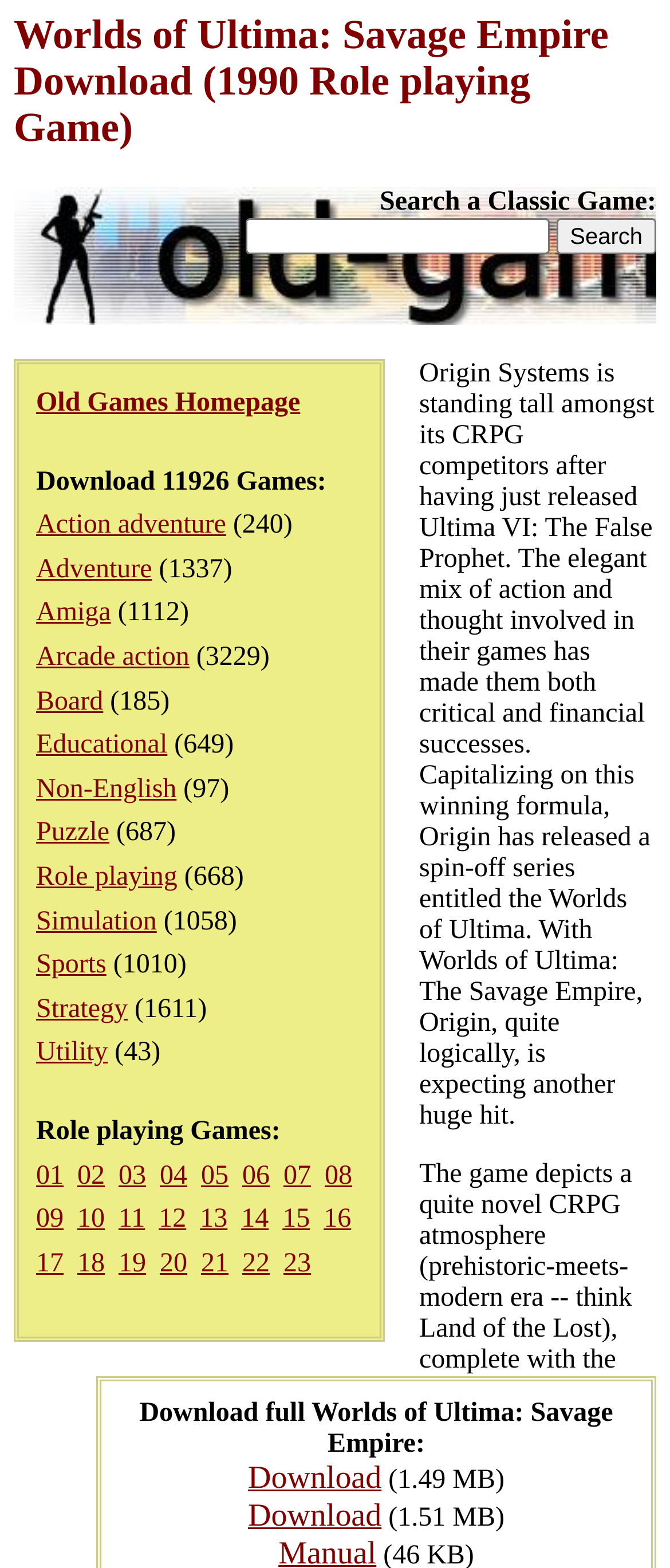Identify the bounding box coordinates for the UI element described as: "Arcade action". The coordinates should be provided as four floats between 0 and 1: [left, top, right, bottom].

[0.054, 0.41, 0.283, 0.428]